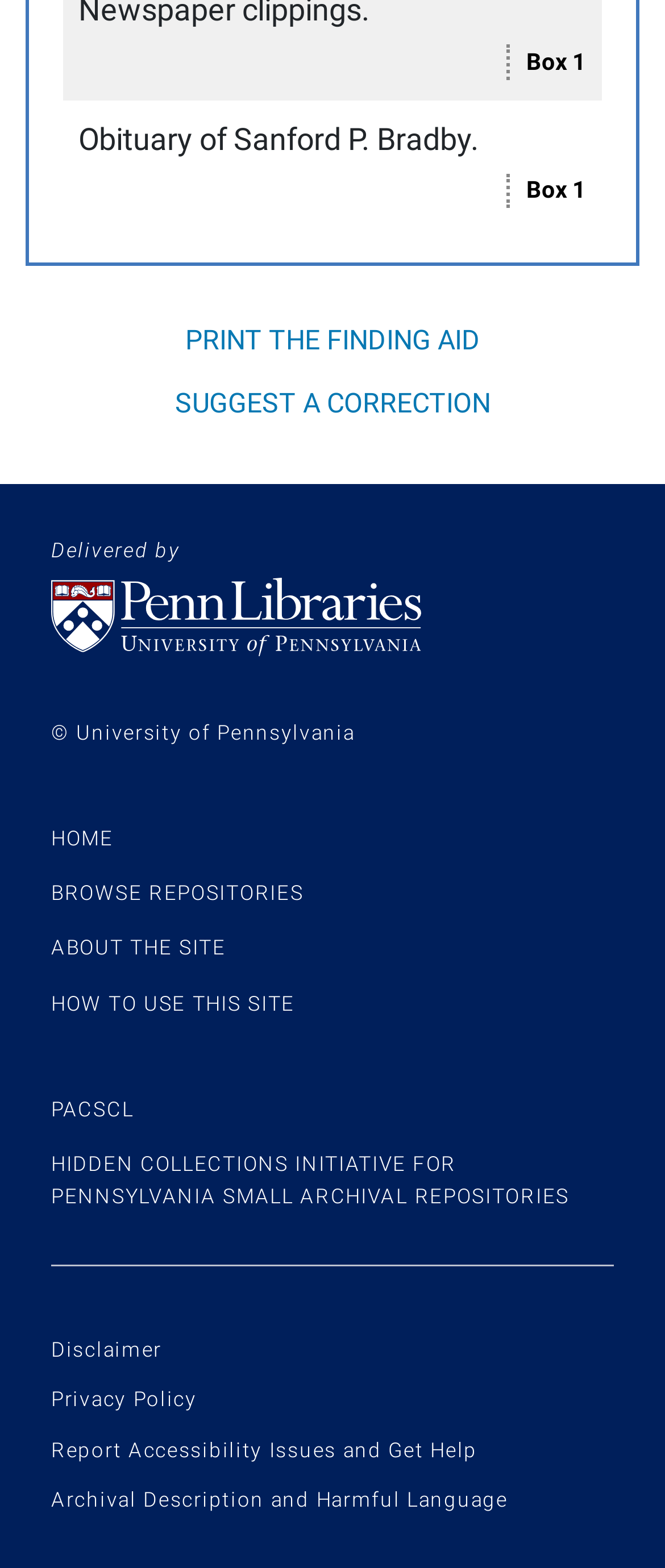Locate the bounding box of the UI element based on this description: "Print the finding aid". Provide four float numbers between 0 and 1 as [left, top, right, bottom].

[0.263, 0.202, 0.737, 0.232]